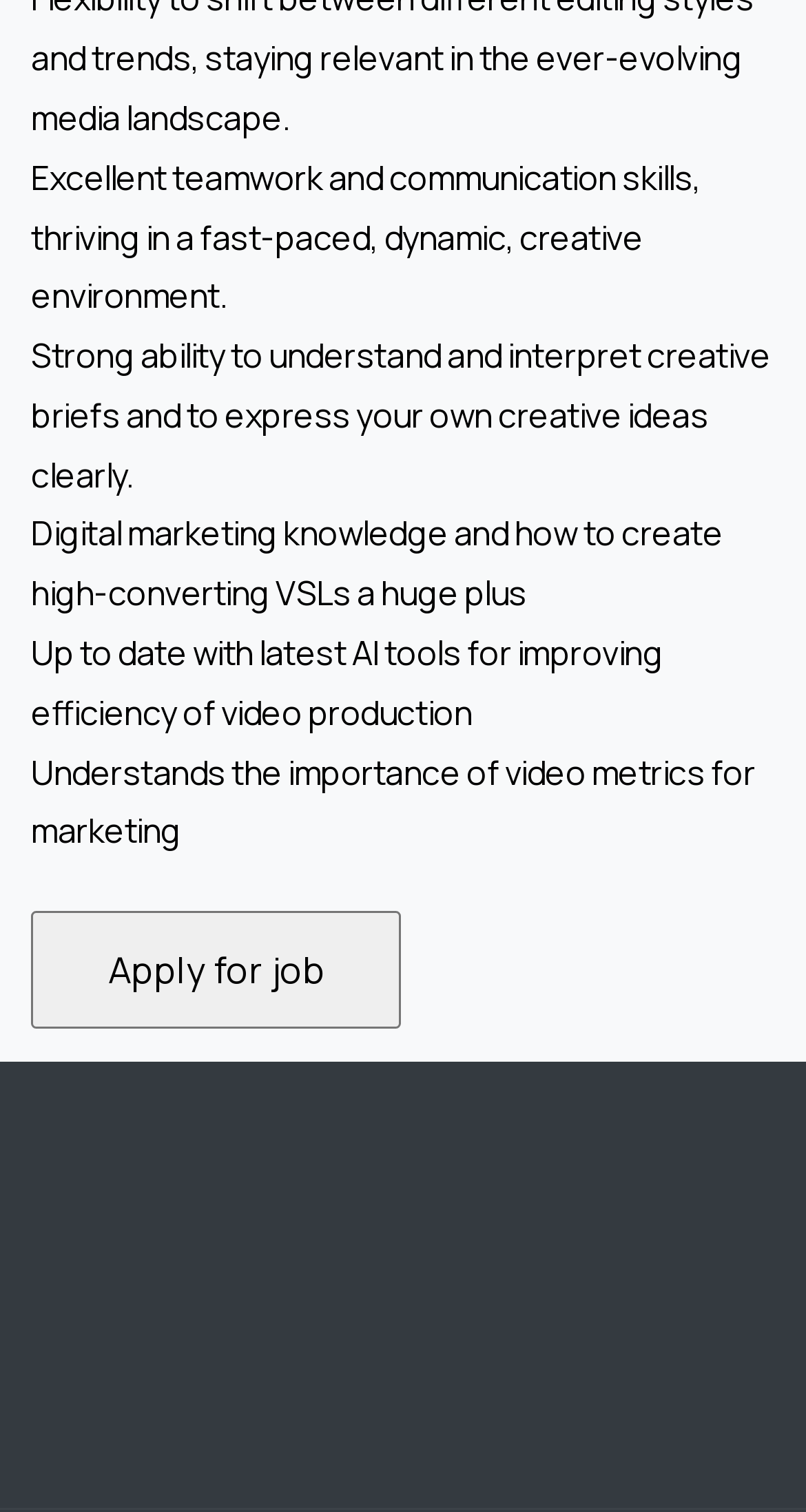Please specify the coordinates of the bounding box for the element that should be clicked to carry out this instruction: "View documentation". The coordinates must be four float numbers between 0 and 1, formatted as [left, top, right, bottom].

[0.038, 0.862, 0.444, 0.901]